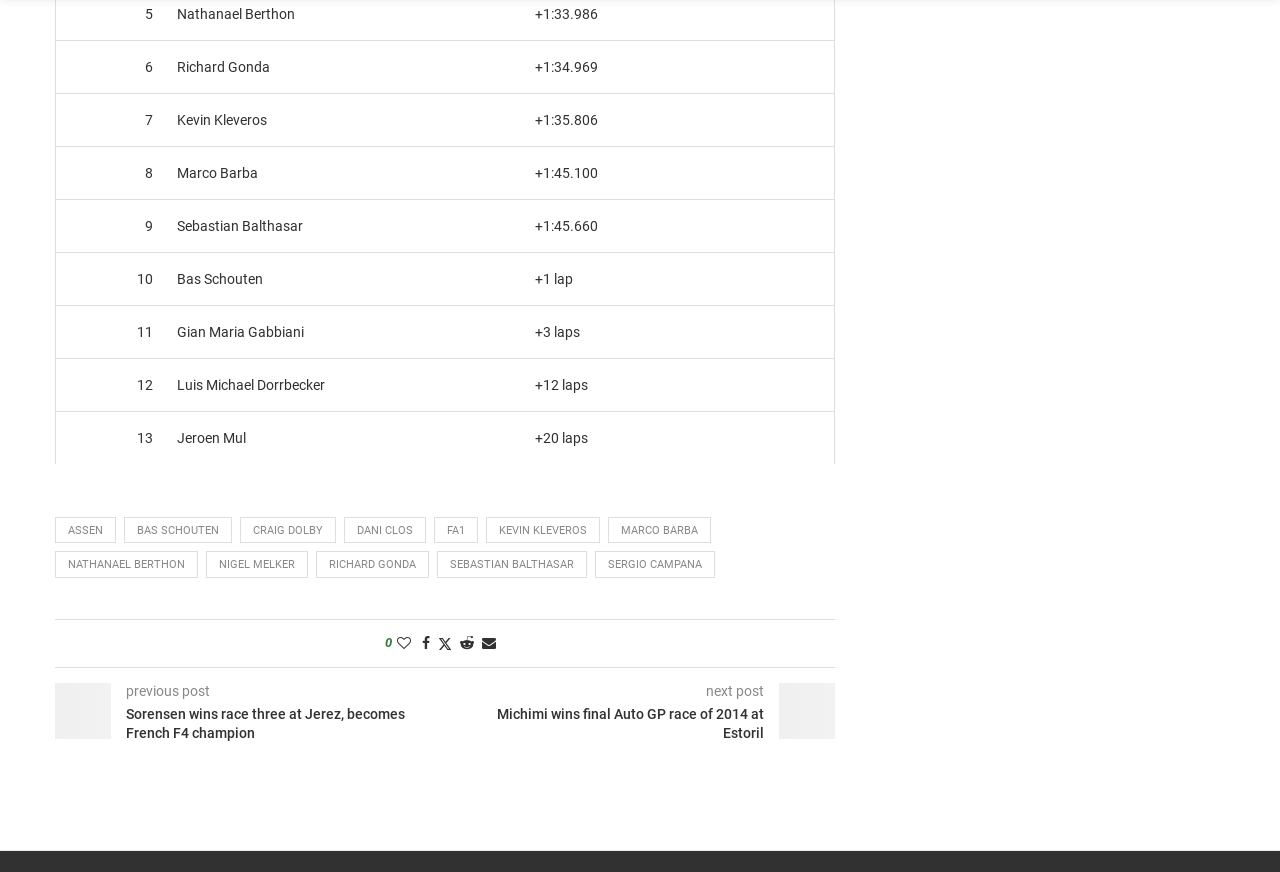Please determine the bounding box coordinates for the element that should be clicked to follow these instructions: "Click on the link to view ASSEN".

[0.043, 0.593, 0.091, 0.623]